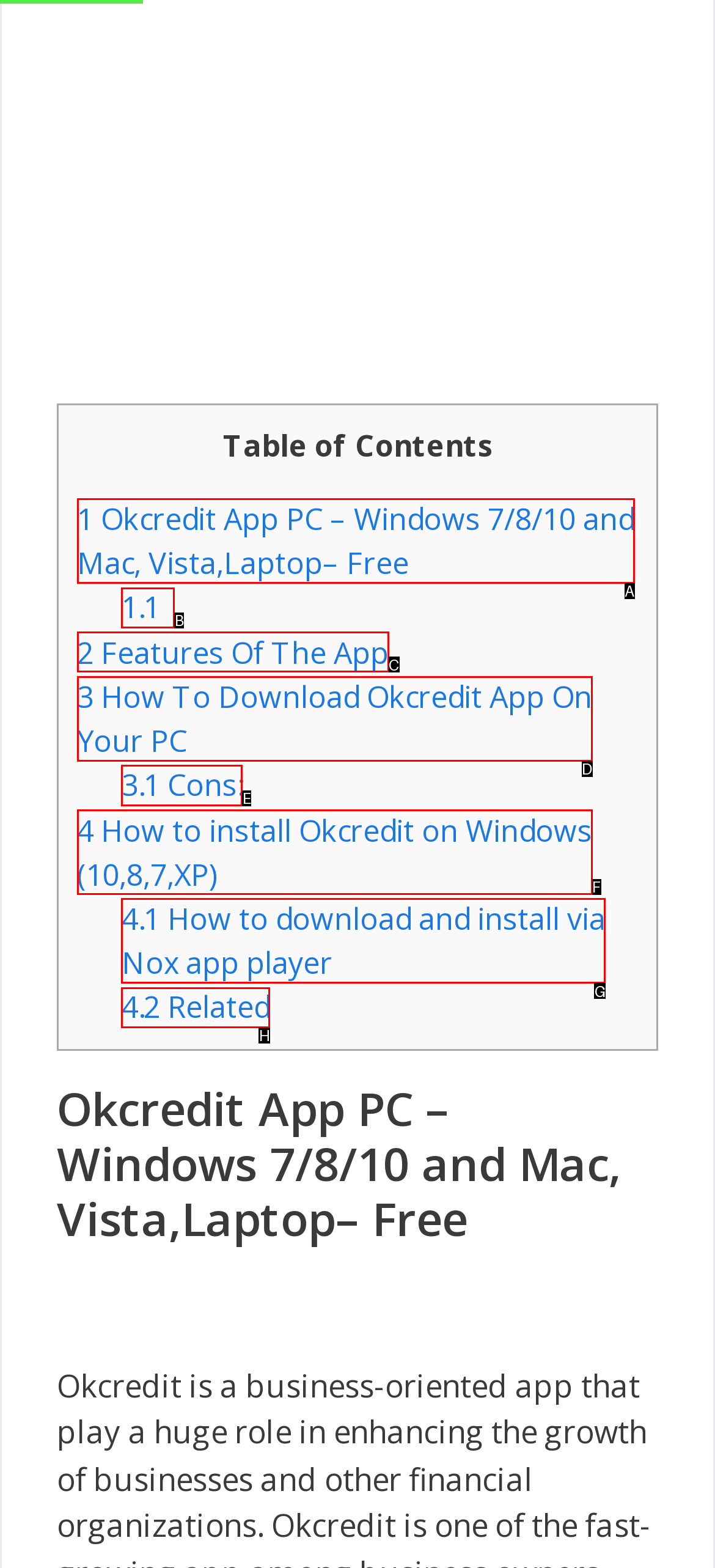Given the task: Check the cons of Okcredit App, point out the letter of the appropriate UI element from the marked options in the screenshot.

E